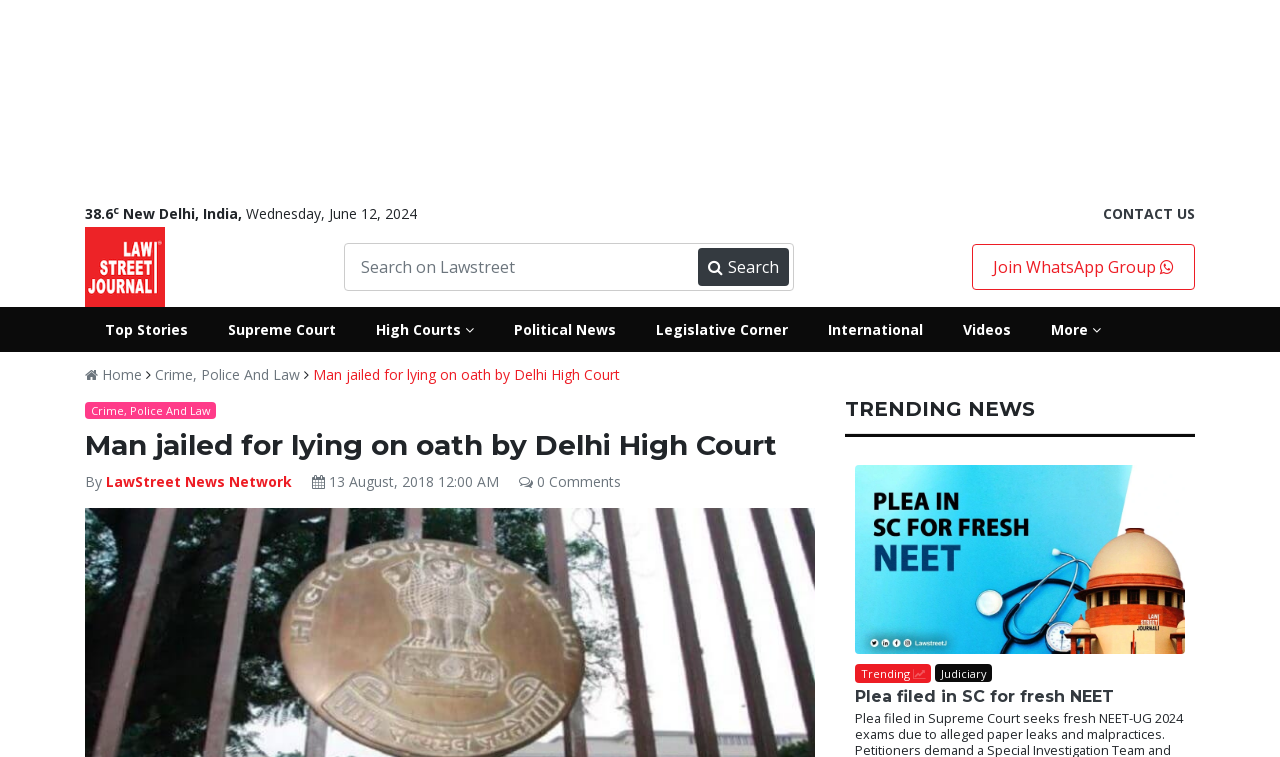How many comments are there on the news article?
Using the image as a reference, answer with just one word or a short phrase.

0